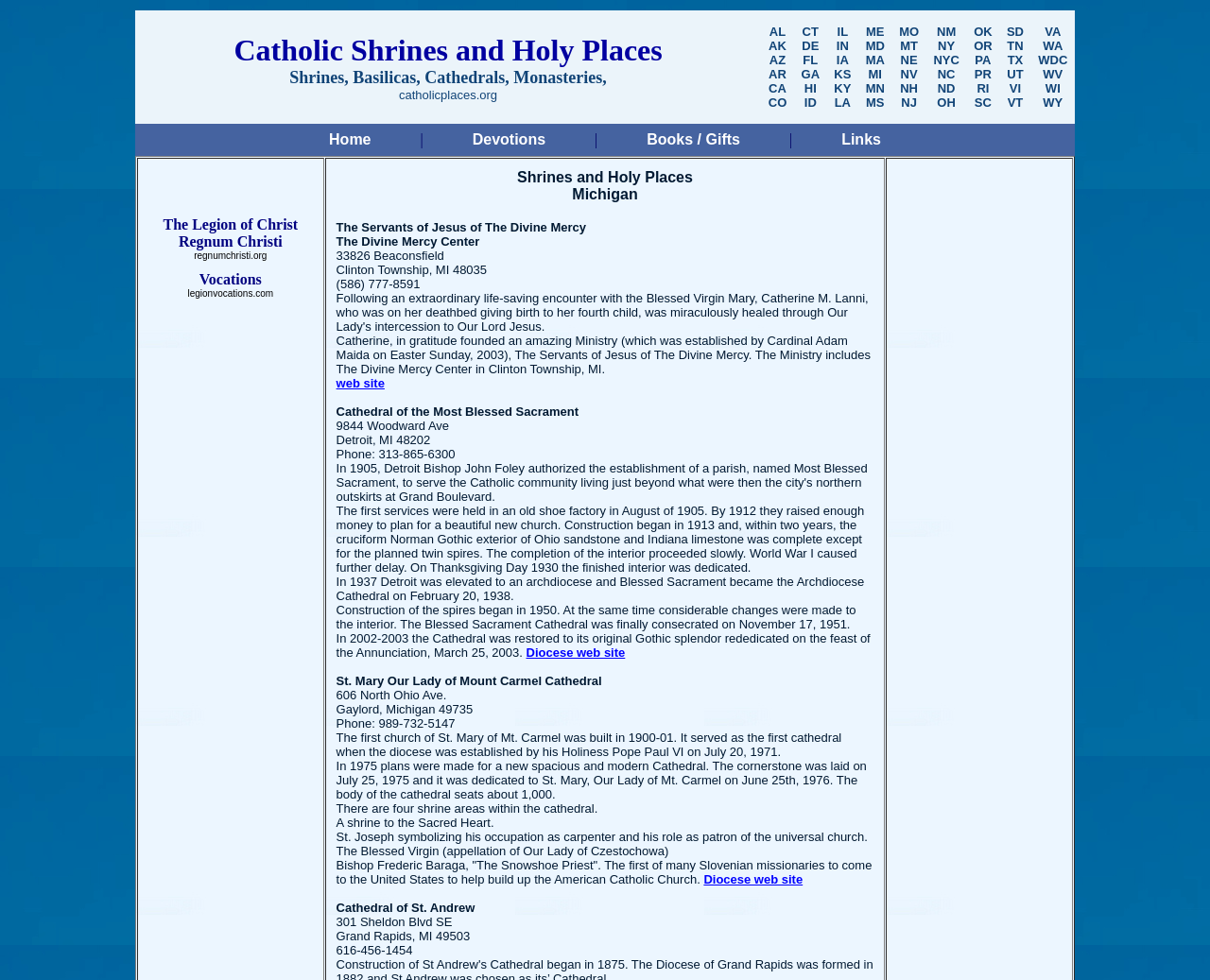Provide an in-depth caption for the elements present on the webpage.

This webpage is dedicated to Catholic shrines and holy places in the United States. At the top, there is a title "Catholic Shrines and Holy Places Shrines, Basilicas, Cathedrals, Monasteries, catholicplaces.org" which serves as a header for the page. 

Below the title, there are seven columns of links, each containing abbreviations for US states, from "AL" to "WY". These links are organized in a table format, with each column containing around 8-10 links. The links are densely packed, with minimal spacing between them.

Above the table of links, there is a navigation menu with four options: "Home", "Devotions", "Books / Gifts", and "Links". This menu is centered at the top of the page, with equal spacing between each option.

Overall, the webpage appears to be a directory or index of Catholic shrines and holy places in the United States, organized by state.